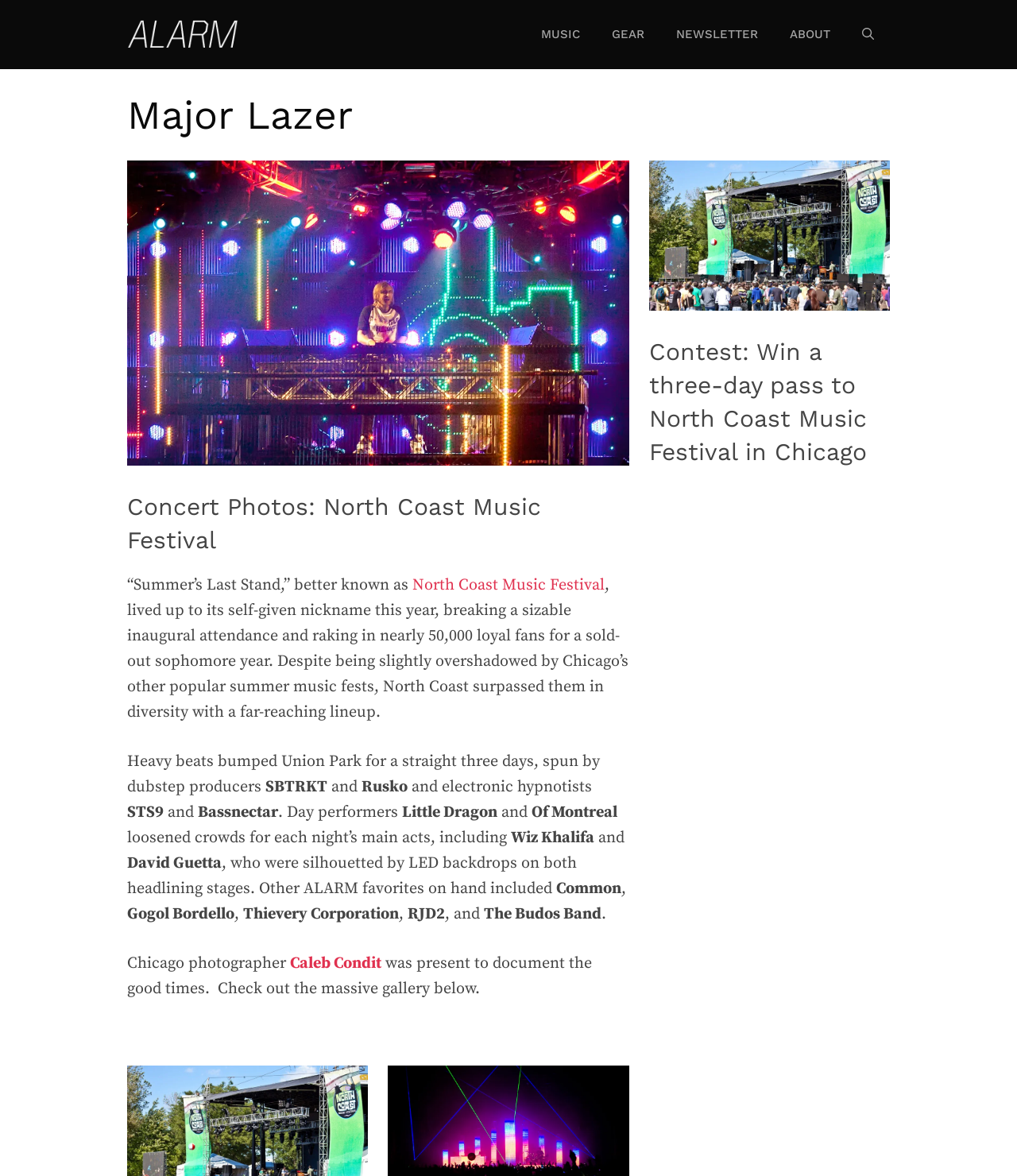Please identify the coordinates of the bounding box that should be clicked to fulfill this instruction: "View Concert Photos: North Coast Music Festival".

[0.125, 0.419, 0.532, 0.471]